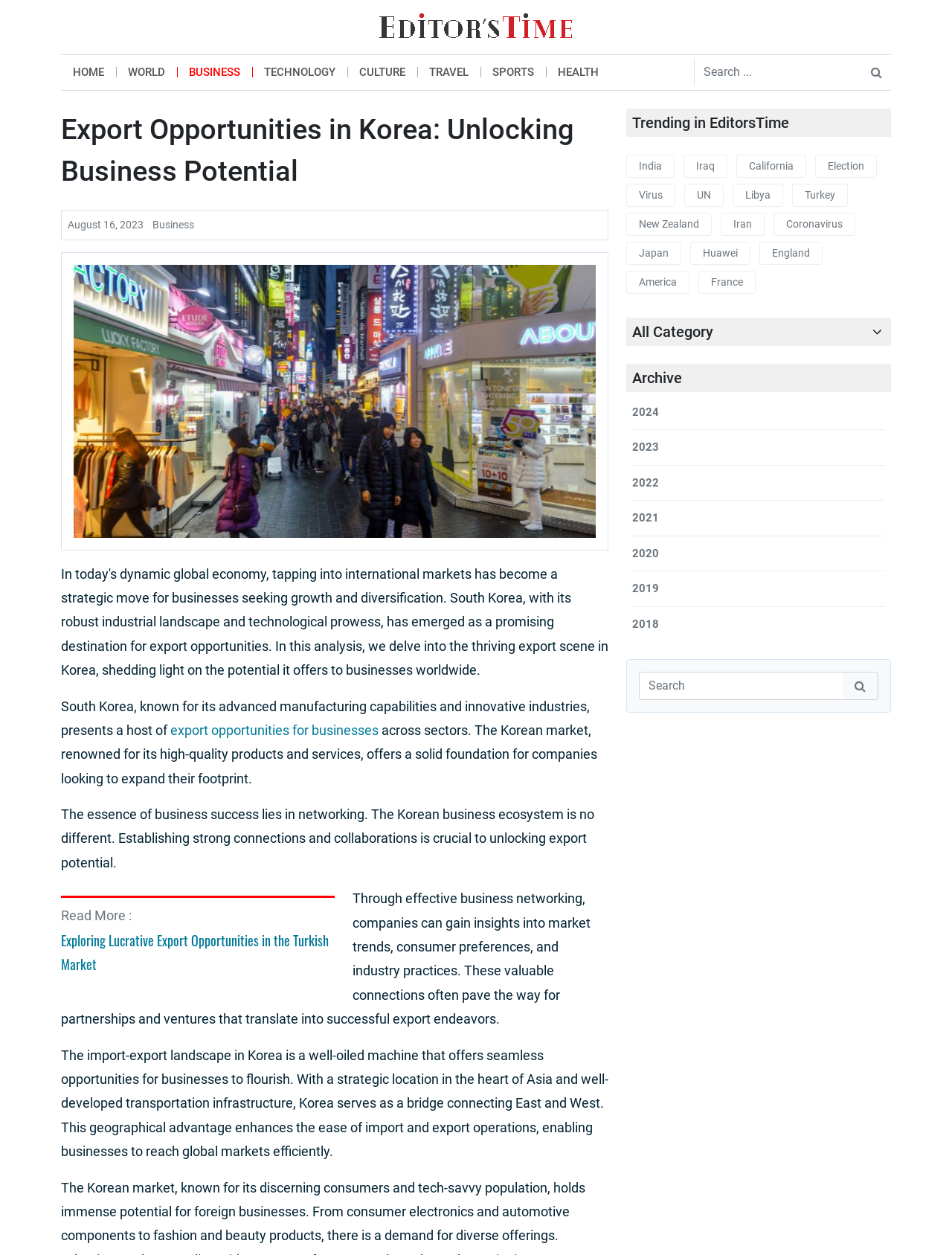Determine the bounding box coordinates for the region that must be clicked to execute the following instruction: "Click on the 'Contact' link".

None